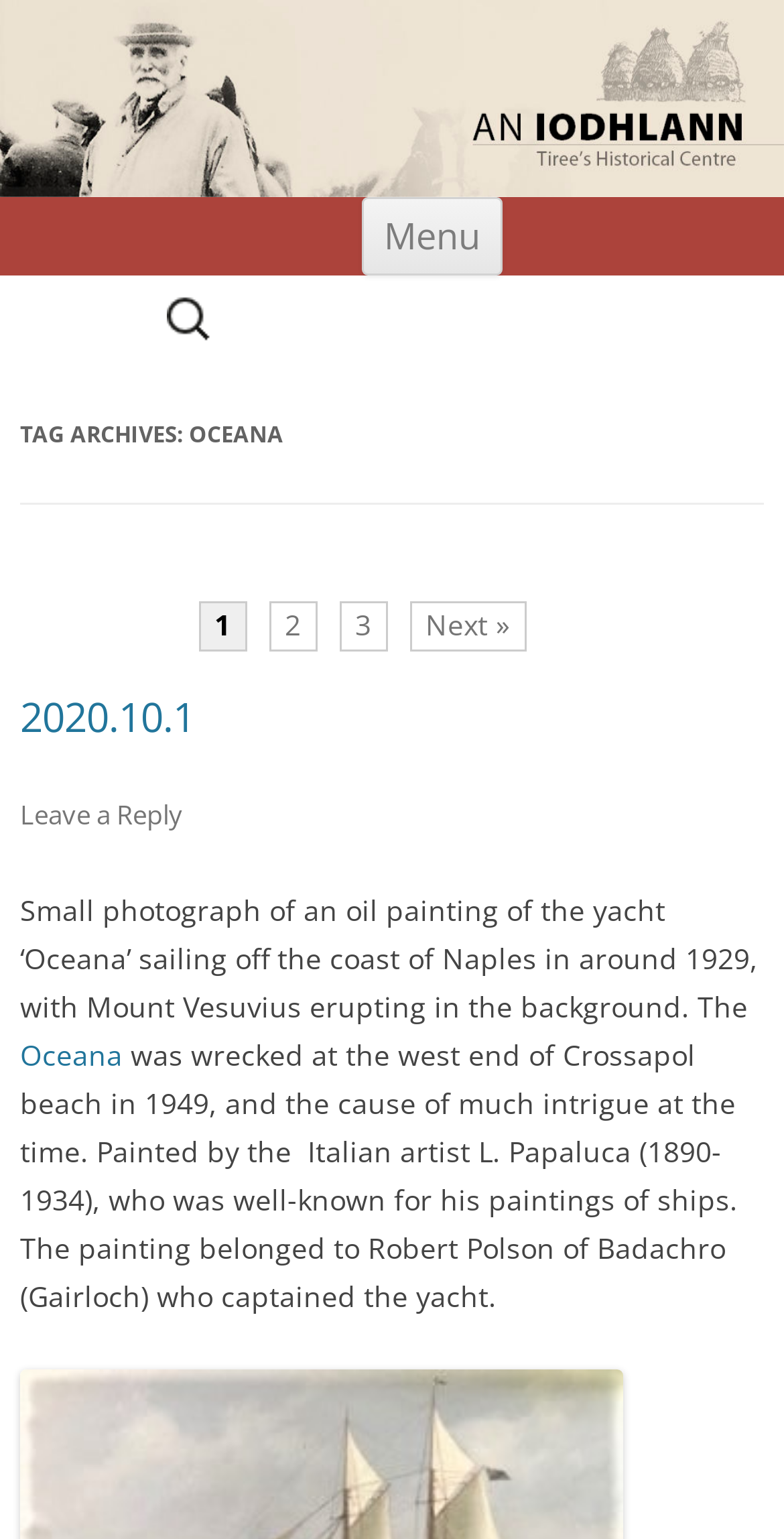What is the name of the Italian artist who painted the yacht?
Give a detailed and exhaustive answer to the question.

I found the answer by reading the static text that describes the painting, which mentions that the painting was done by the Italian artist L. Papaluca (1890-1934), who was well-known for his paintings of ships.